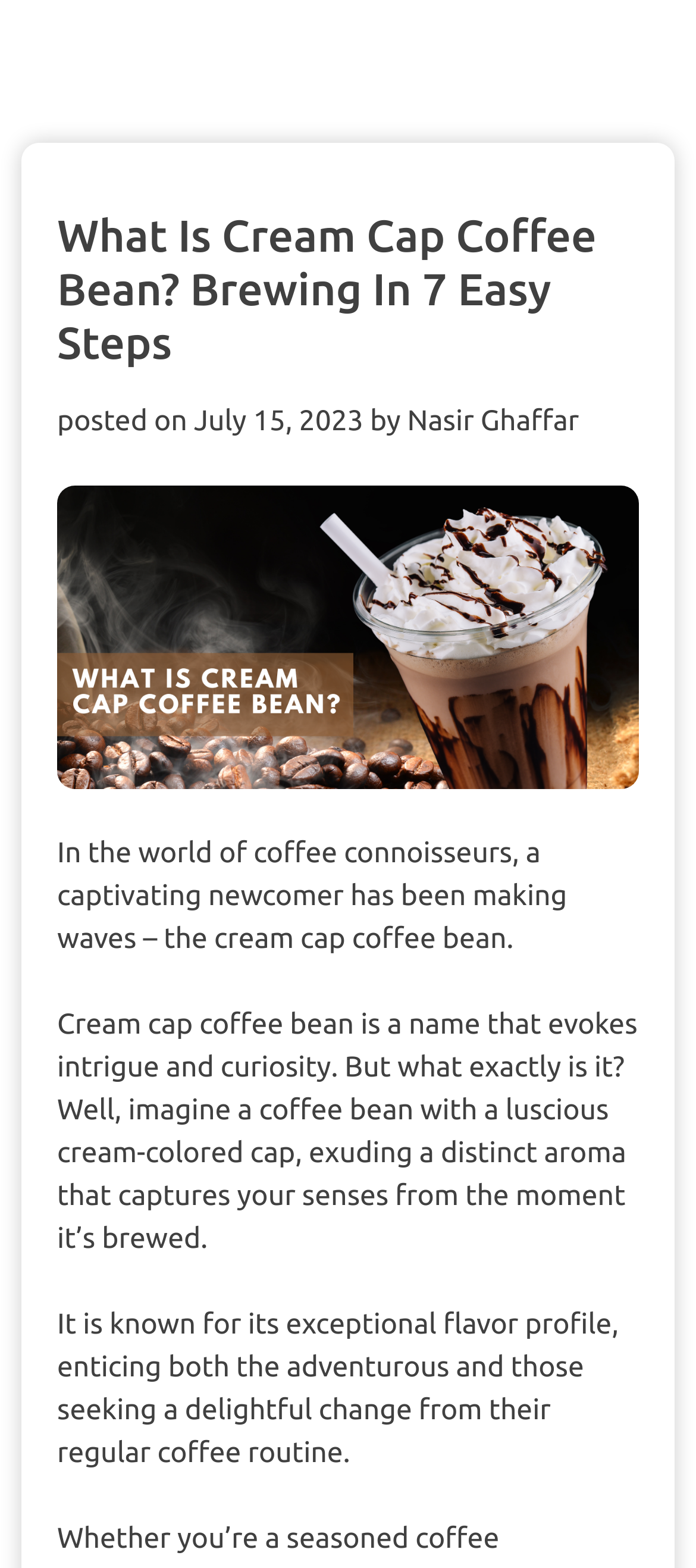What is the title or heading displayed on the webpage?

What Is Cream Cap Coffee Bean? Brewing In 7 Easy Steps